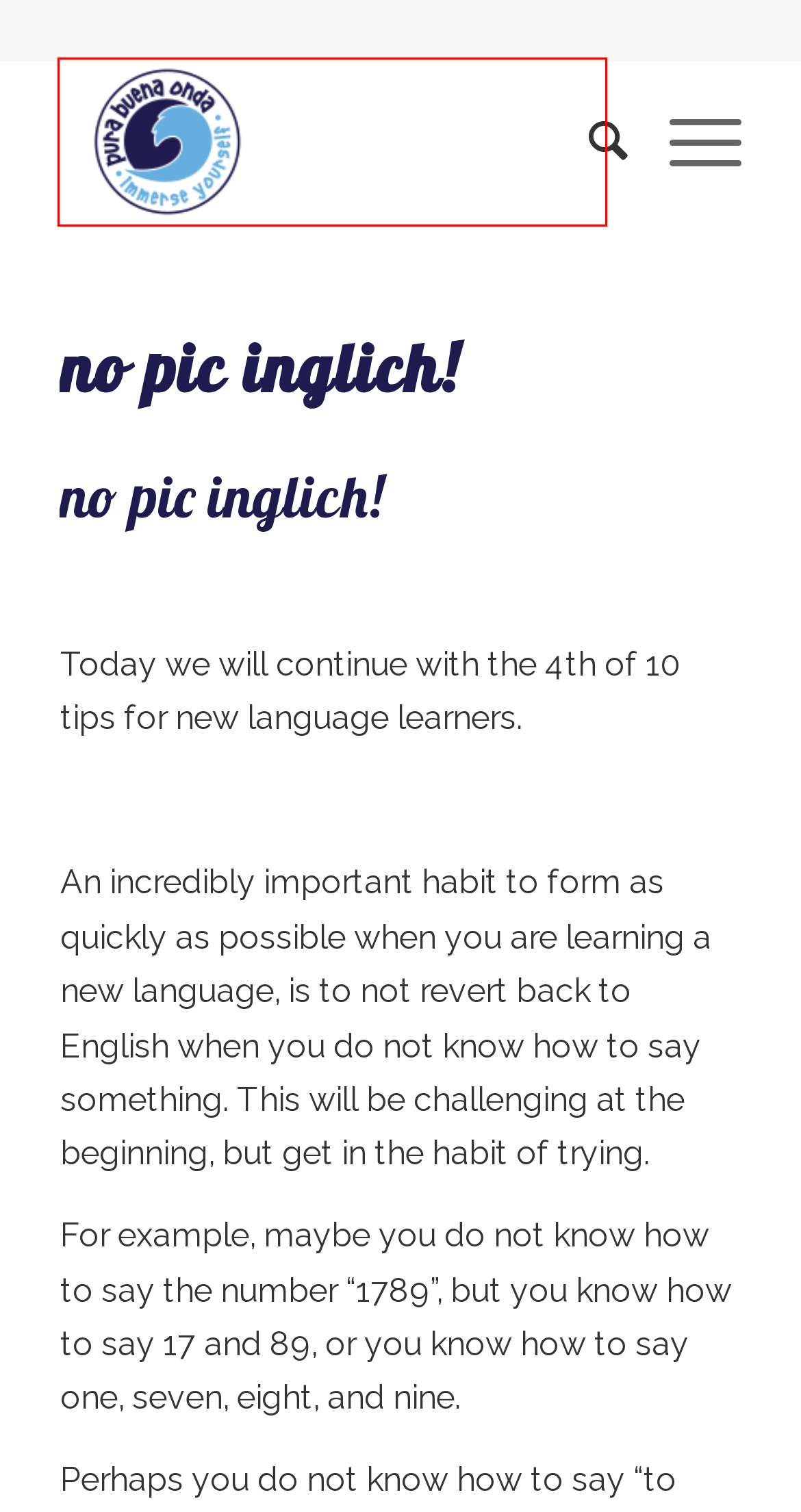Review the screenshot of a webpage containing a red bounding box around an element. Select the description that best matches the new webpage after clicking the highlighted element. The options are:
A. Divide and conquer! - Pura Buena Onda
B. Student Advancement: Cassandra to A3 - Pura Buena Onda
C. 5 Common errors made by Spanish learners - Pura Buena Onda
D. Our in-house polyglot: on reaching fluency in English - Pura Buena Onda %
E. Home of Pura Buena Onda Spanish Classes - Pura Buena Onda
F. No time to practice your Spanish? - Pura Buena Onda
G. Student Level Advancement - Quan to A2! - Pura Buena Onda
H. Please Spanish students, make mistakes! - Pura Buena Onda

E